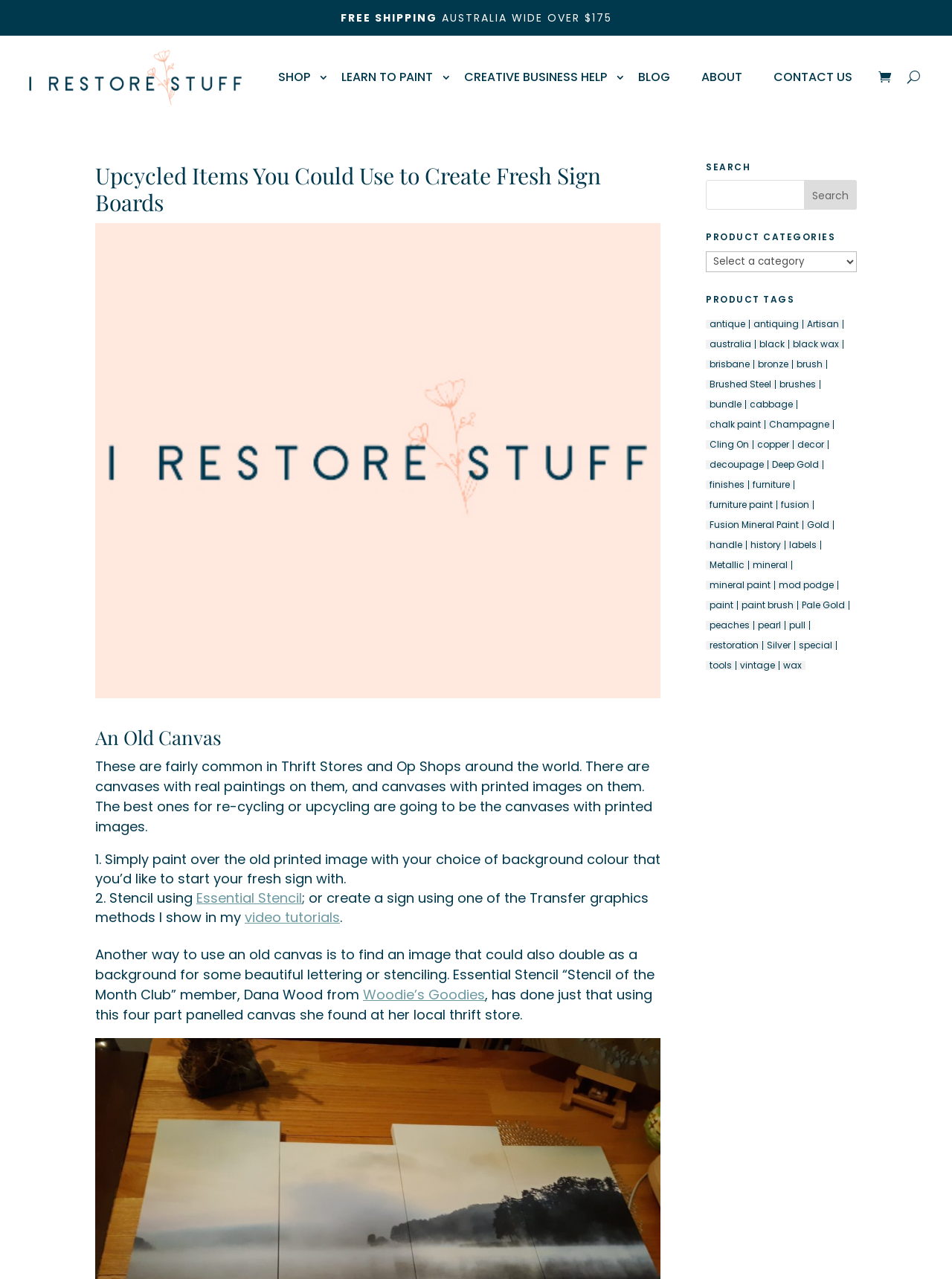Find the bounding box coordinates of the clickable region needed to perform the following instruction: "Click on 'SHOP 3'". The coordinates should be provided as four float numbers between 0 and 1, i.e., [left, top, right, bottom].

[0.284, 0.037, 0.334, 0.084]